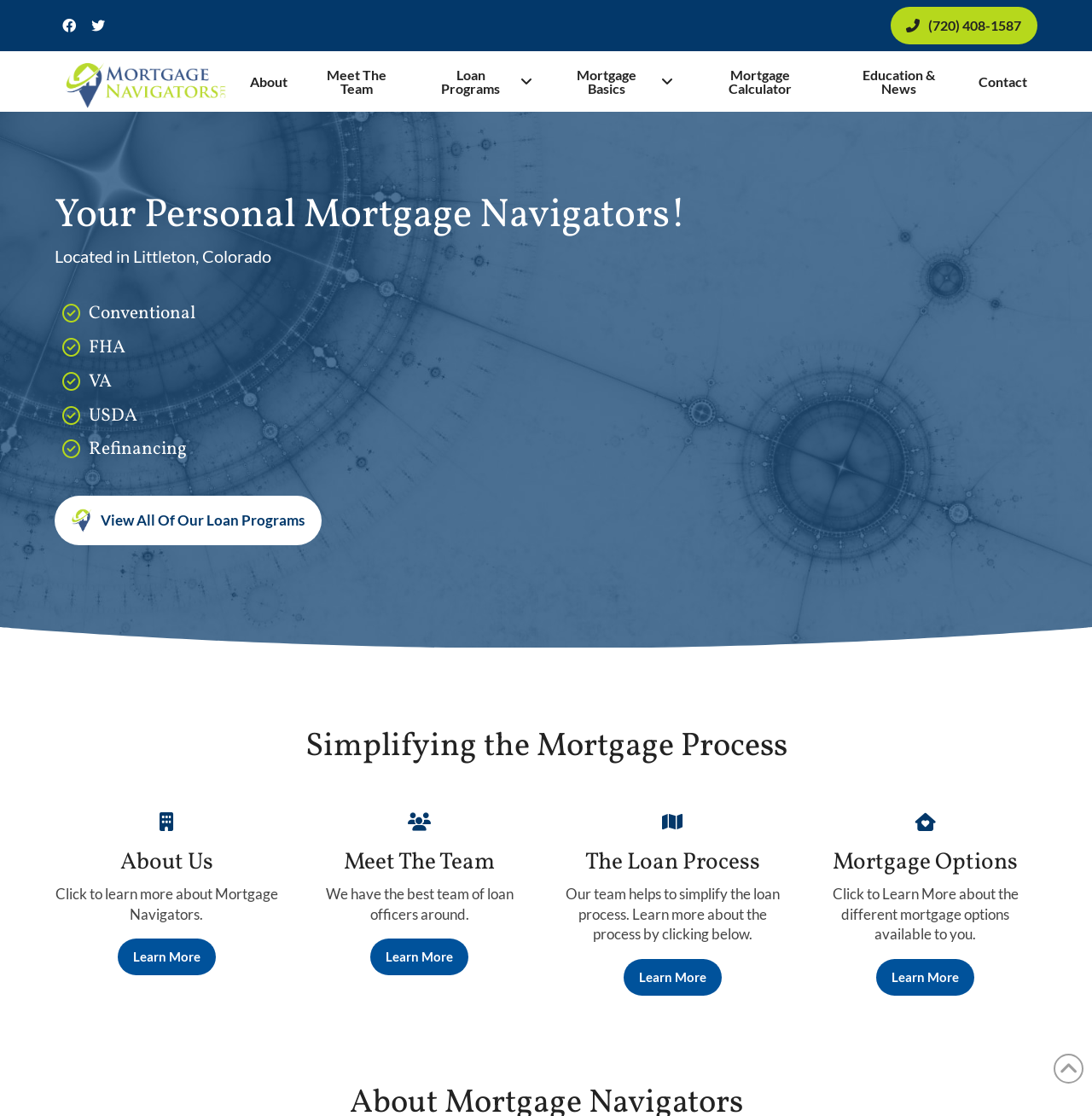Please answer the following question using a single word or phrase: 
What is the location of Mortgage Navigators?

Littleton, Colorado